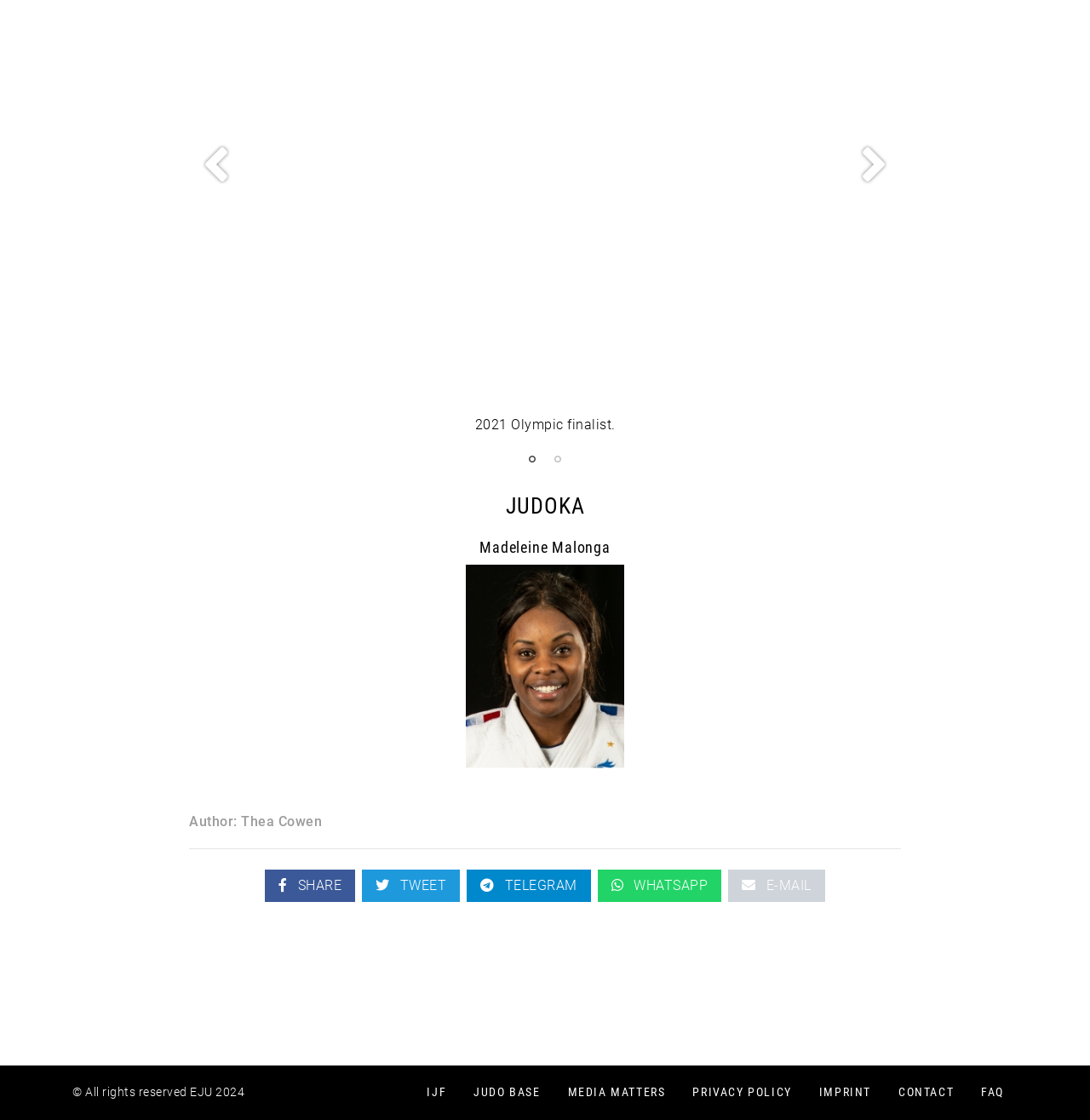Please mark the bounding box coordinates of the area that should be clicked to carry out the instruction: "Visit Madeleine Malonga's page".

[0.44, 0.482, 0.56, 0.497]